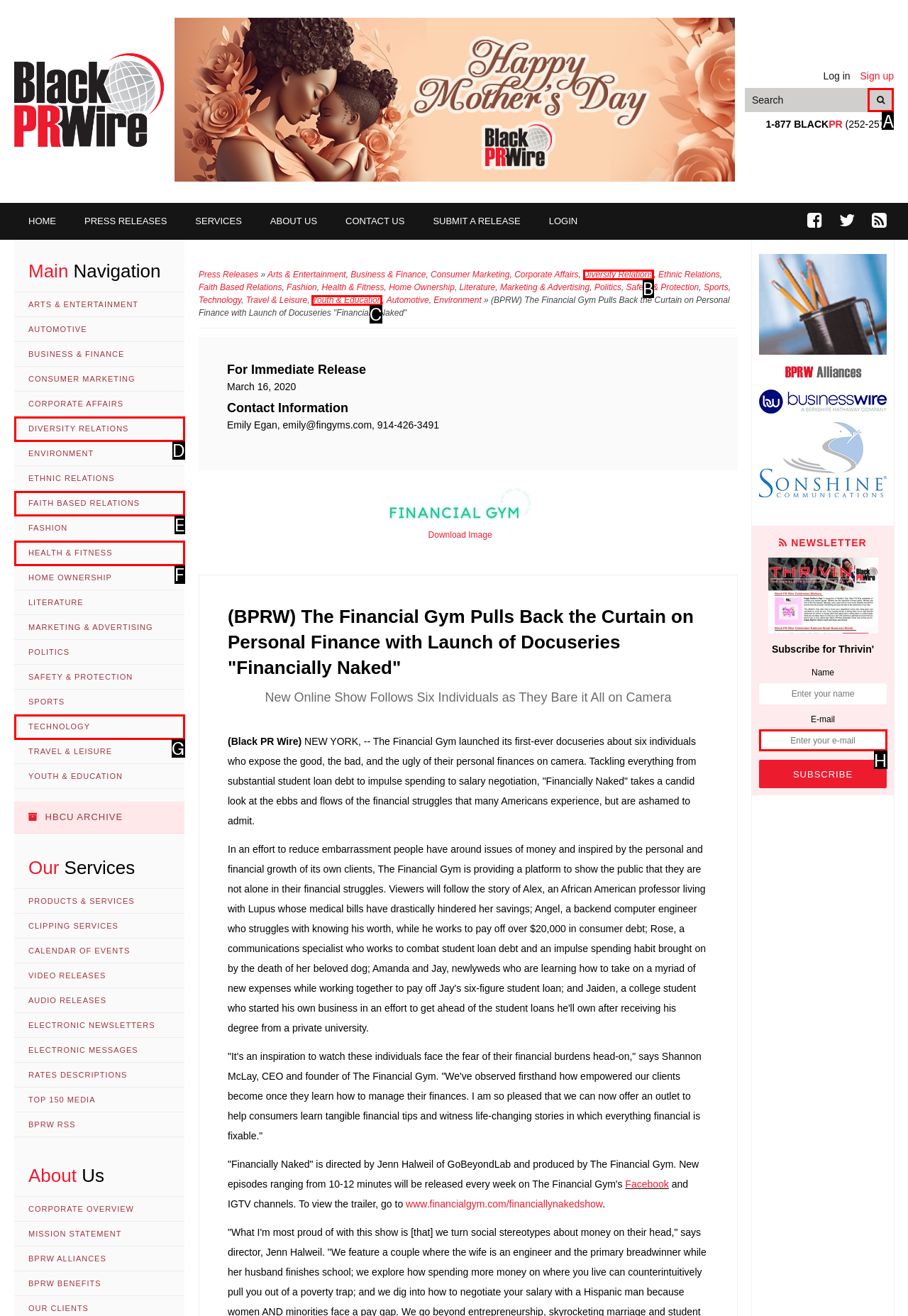To execute the task: search for something, which one of the highlighted HTML elements should be clicked? Answer with the option's letter from the choices provided.

A